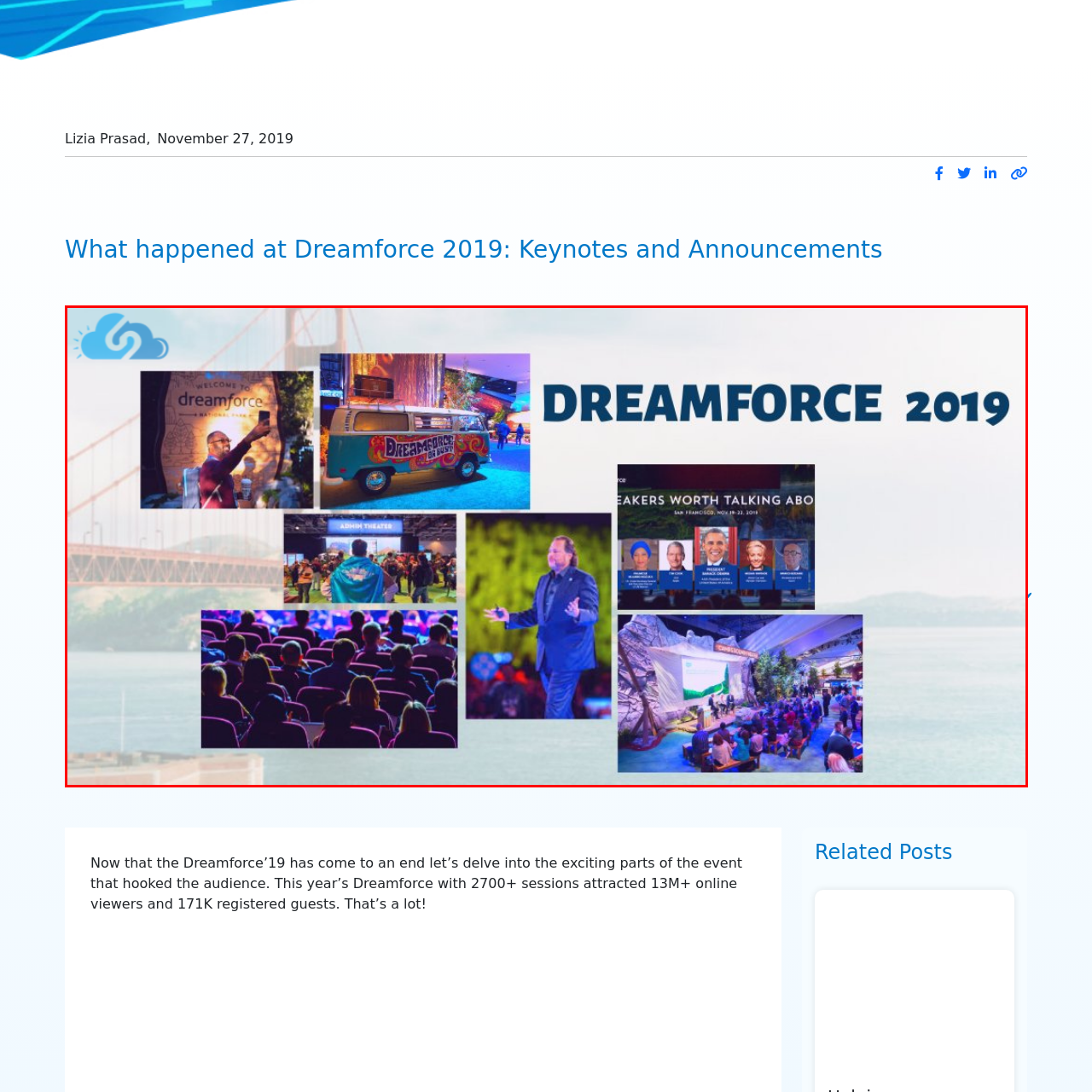Examine the image inside the red bounding box and deliver a thorough answer to the question that follows, drawing information from the image: What is the theme of the Volkswagen bus?

The caption describes the Volkswagen bus as adding a whimsical touch to the event décor, indicating that the bus is decorated with a playful and fanciful theme.